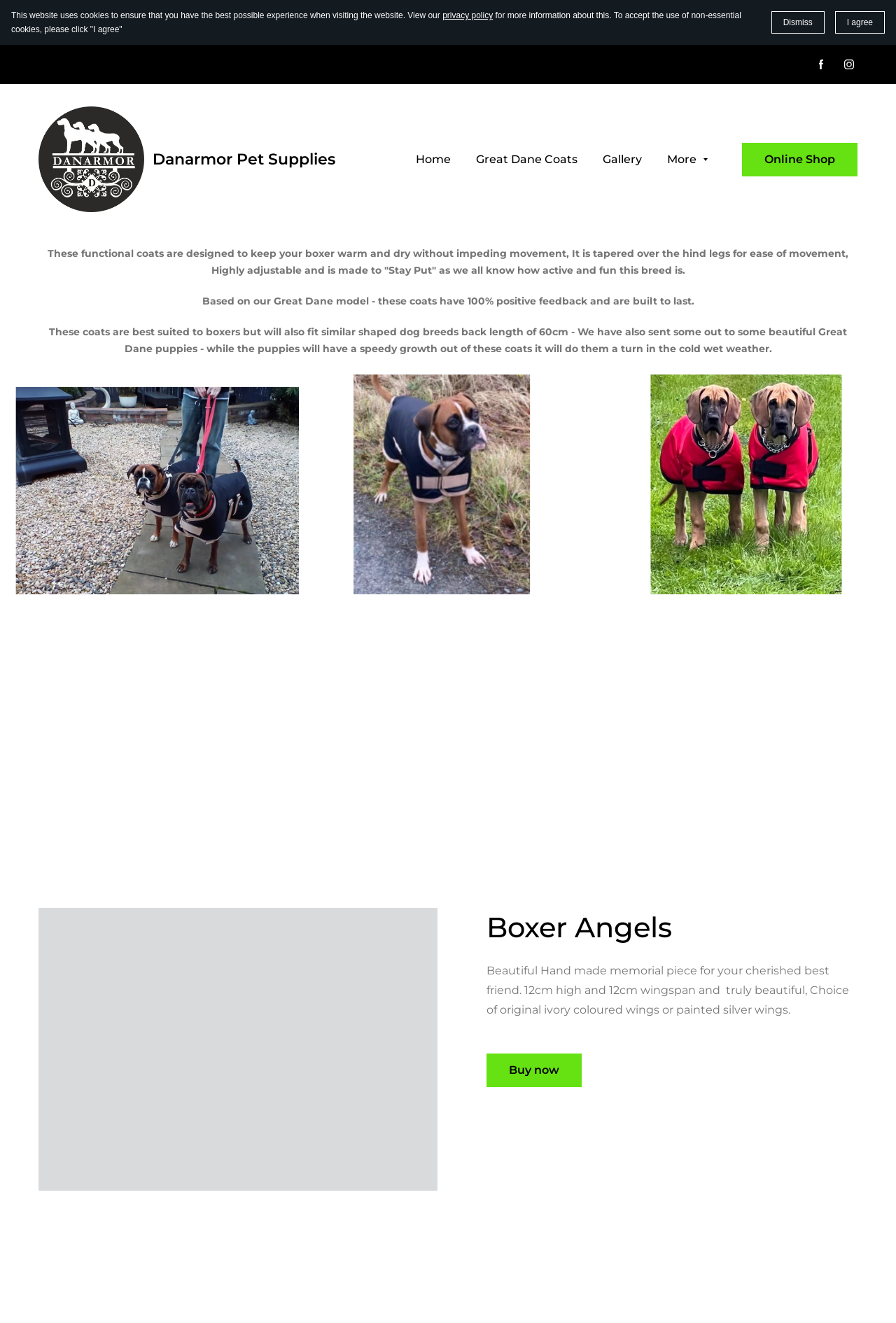What is the material of the memorial piece?
Based on the image, answer the question in a detailed manner.

According to the text description, the memorial piece has a choice of original ivory coloured wings or painted silver wings, which implies that the material of the memorial piece is either ivory or silver.